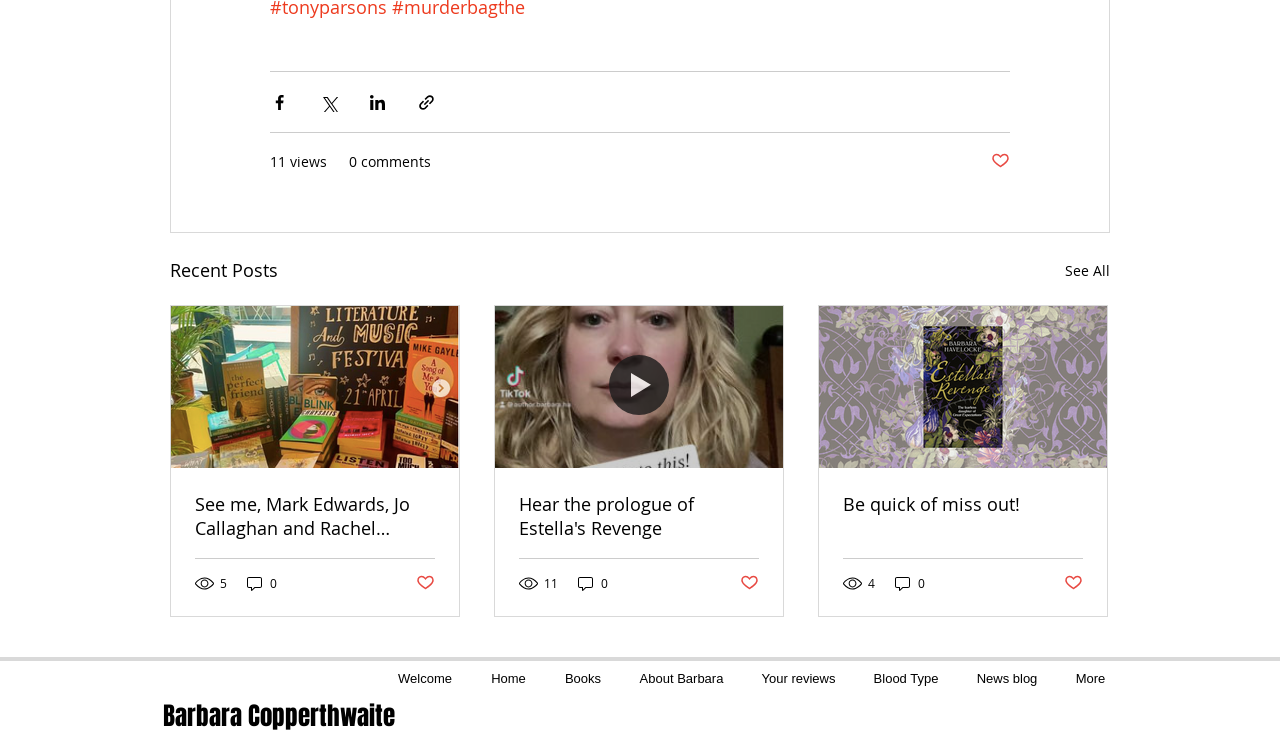Use a single word or phrase to answer the question:
How many comments does the third article have?

0